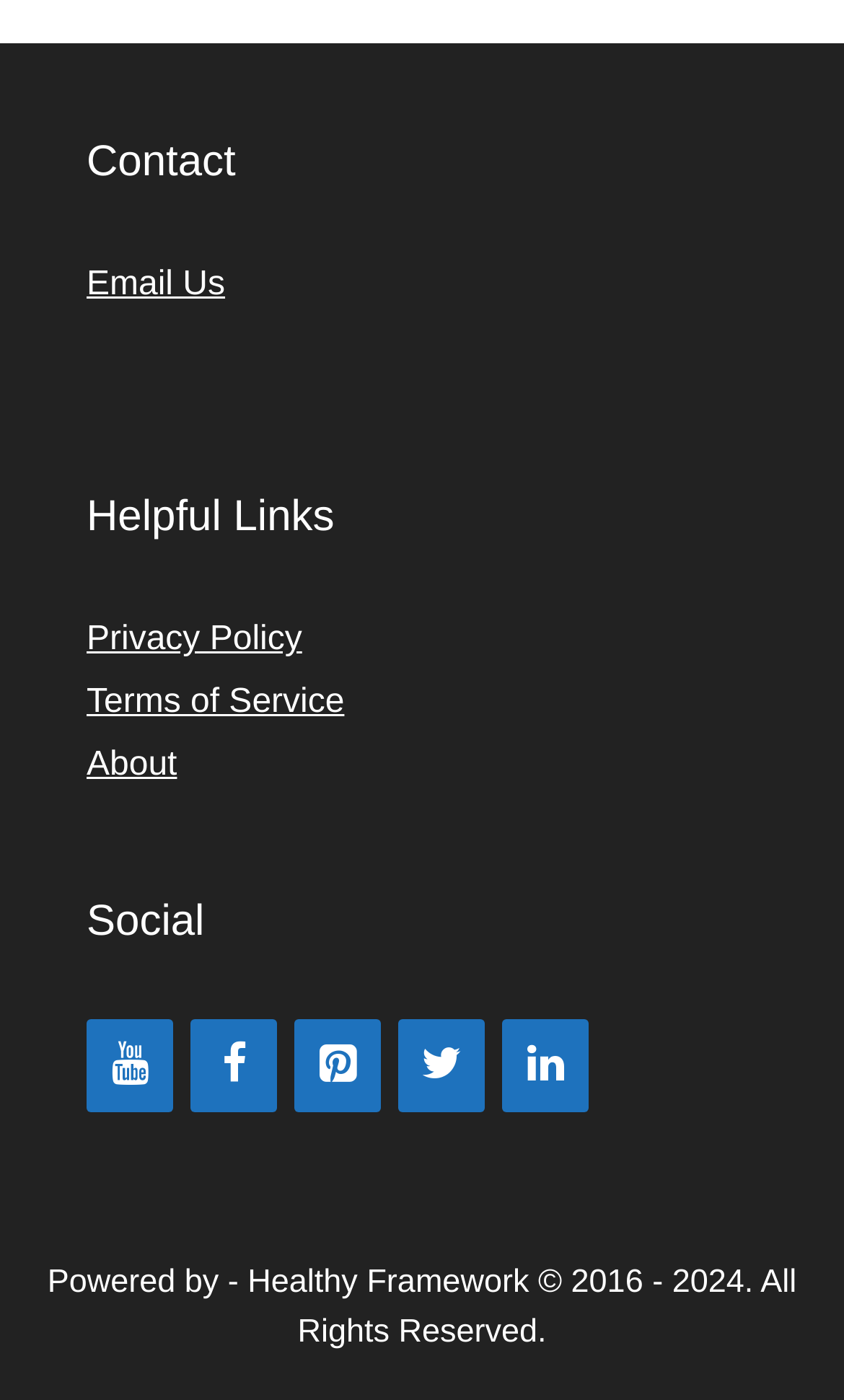What is the first contact method?
From the image, respond with a single word or phrase.

Email Us